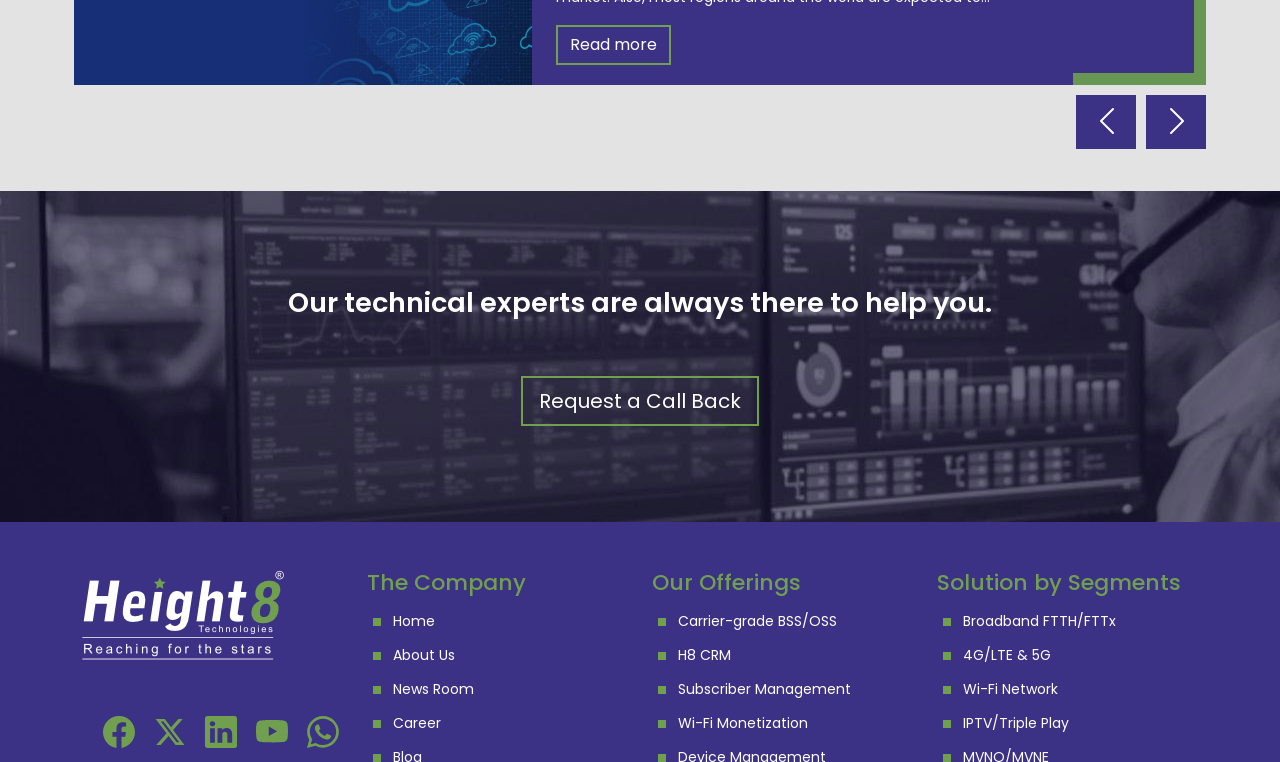Determine the coordinates of the bounding box for the clickable area needed to execute this instruction: "Click the 'Request a Call Back' link".

[0.407, 0.493, 0.593, 0.559]